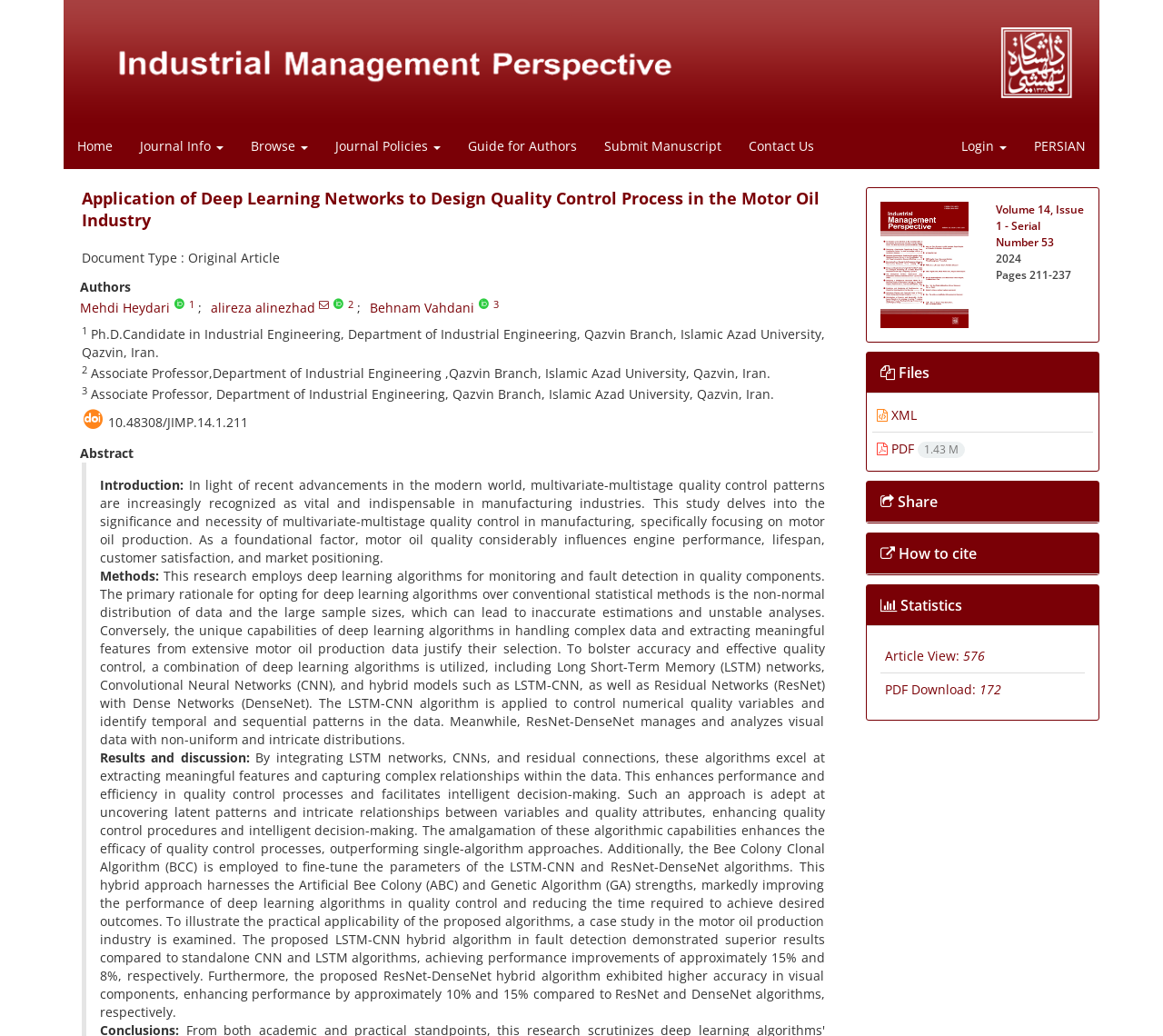What is the volume and issue number of the journal?
Refer to the image and give a detailed answer to the question.

I found the answer by looking at the journal information section, which is located at the top right corner of the page. It says 'Volume 14, Issue 1 - Serial Number 53 2024 Pages 211-237'.